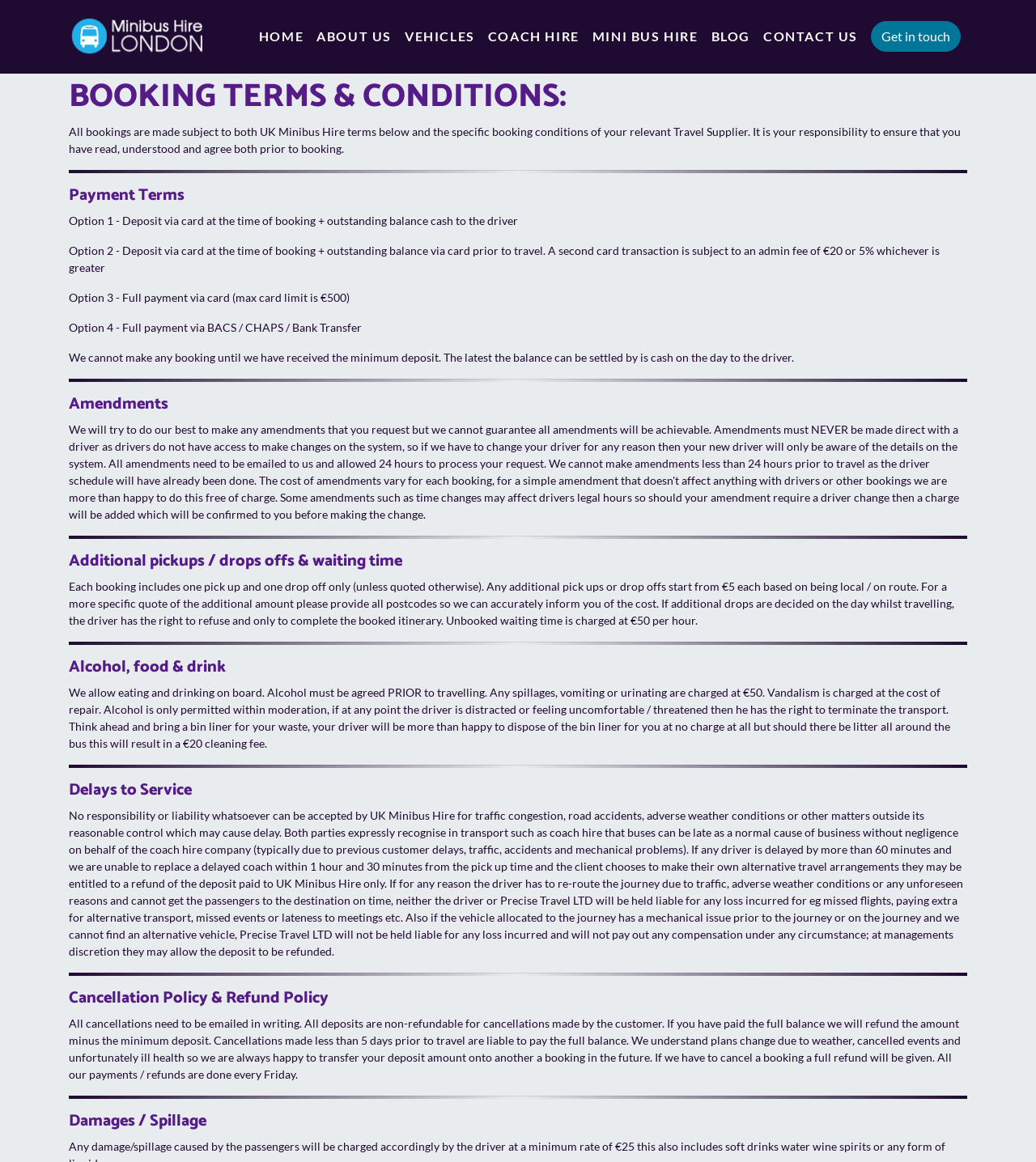Generate the title text from the webpage.

BOOKING TERMS & CONDITIONS: